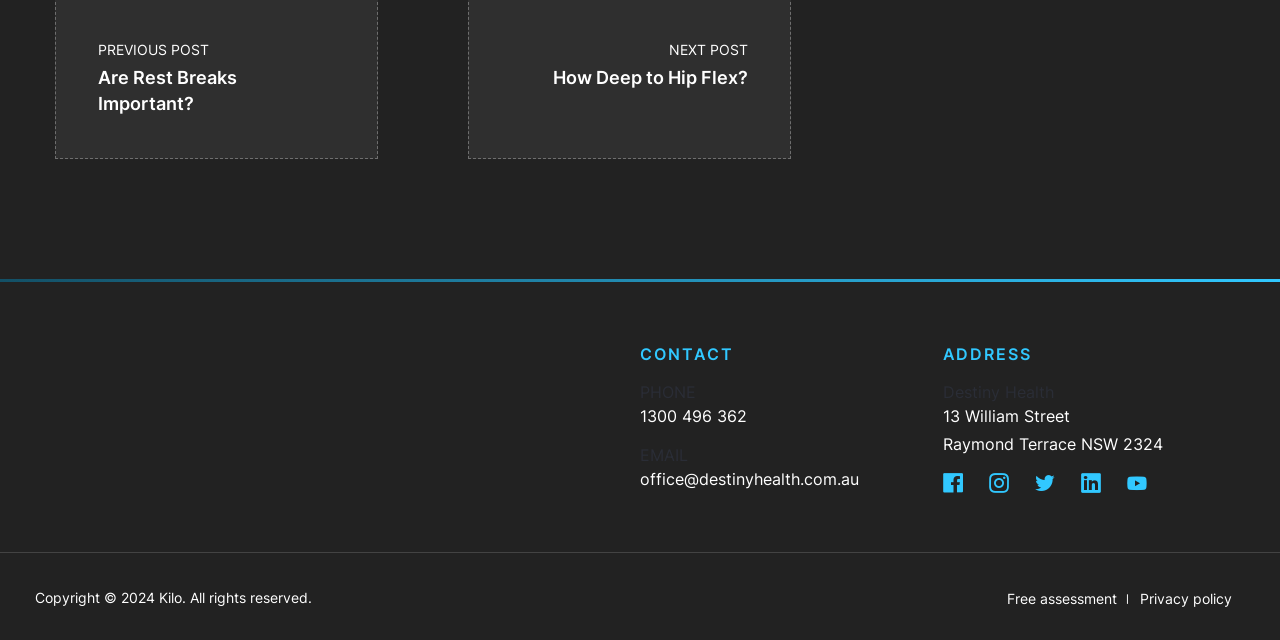Please find the bounding box coordinates of the clickable region needed to complete the following instruction: "Follow us on facebook". The bounding box coordinates must consist of four float numbers between 0 and 1, i.e., [left, top, right, bottom].

[0.736, 0.737, 0.757, 0.775]